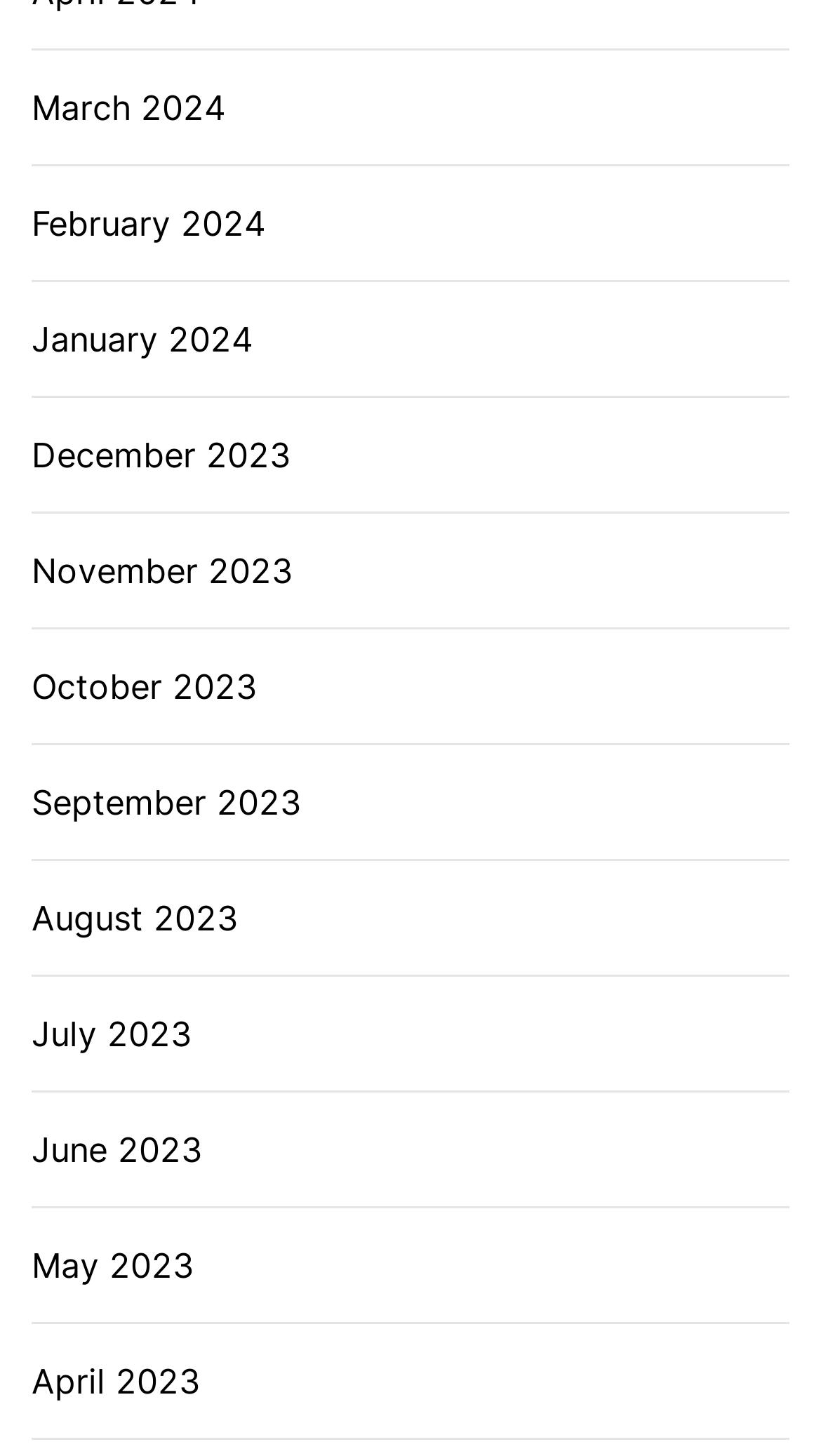What is the position of the 'June 2023' link?
Use the image to answer the question with a single word or phrase.

Sixth from the top